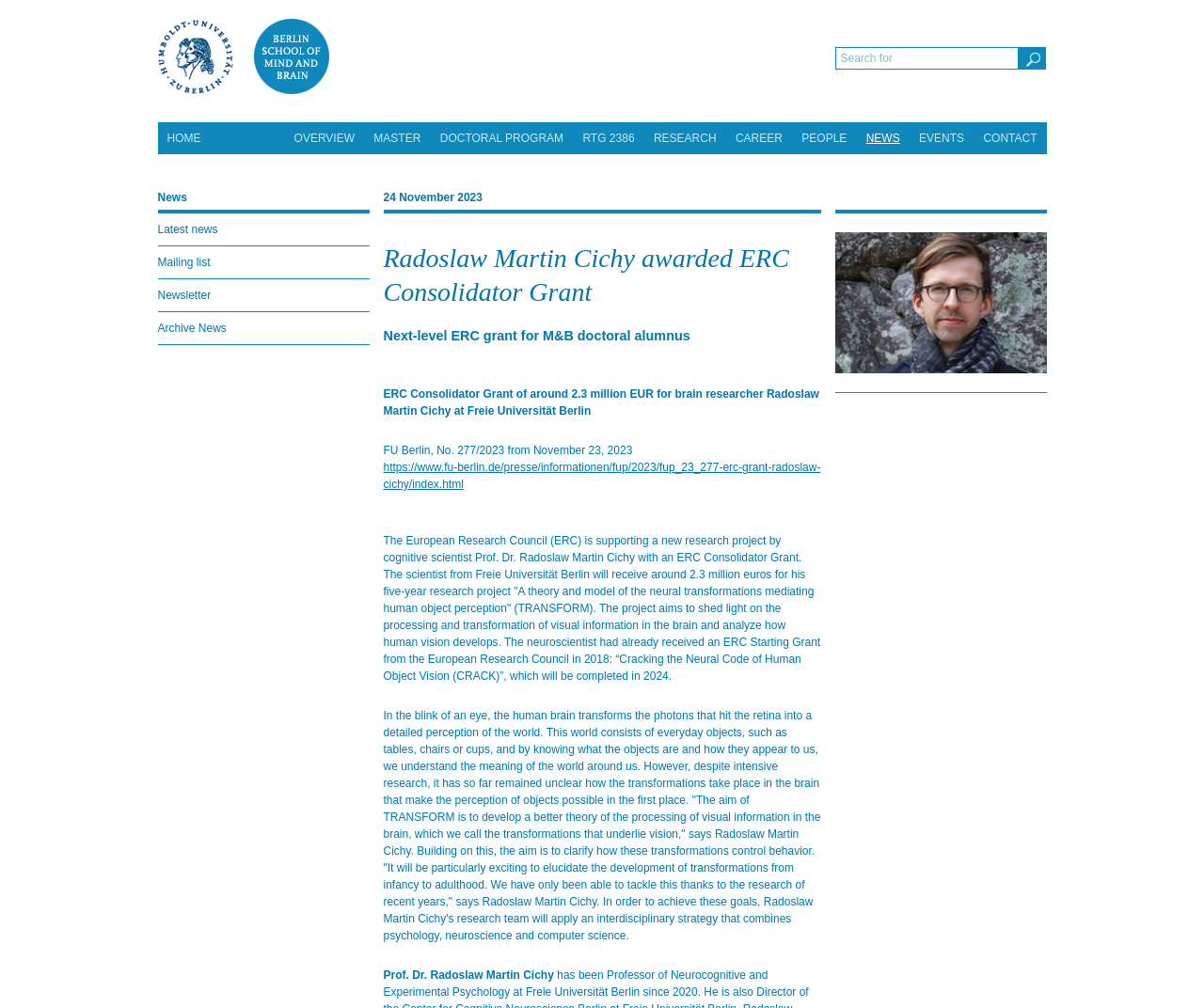Please specify the bounding box coordinates for the clickable region that will help you carry out the instruction: "Read the latest news".

[0.131, 0.212, 0.307, 0.243]